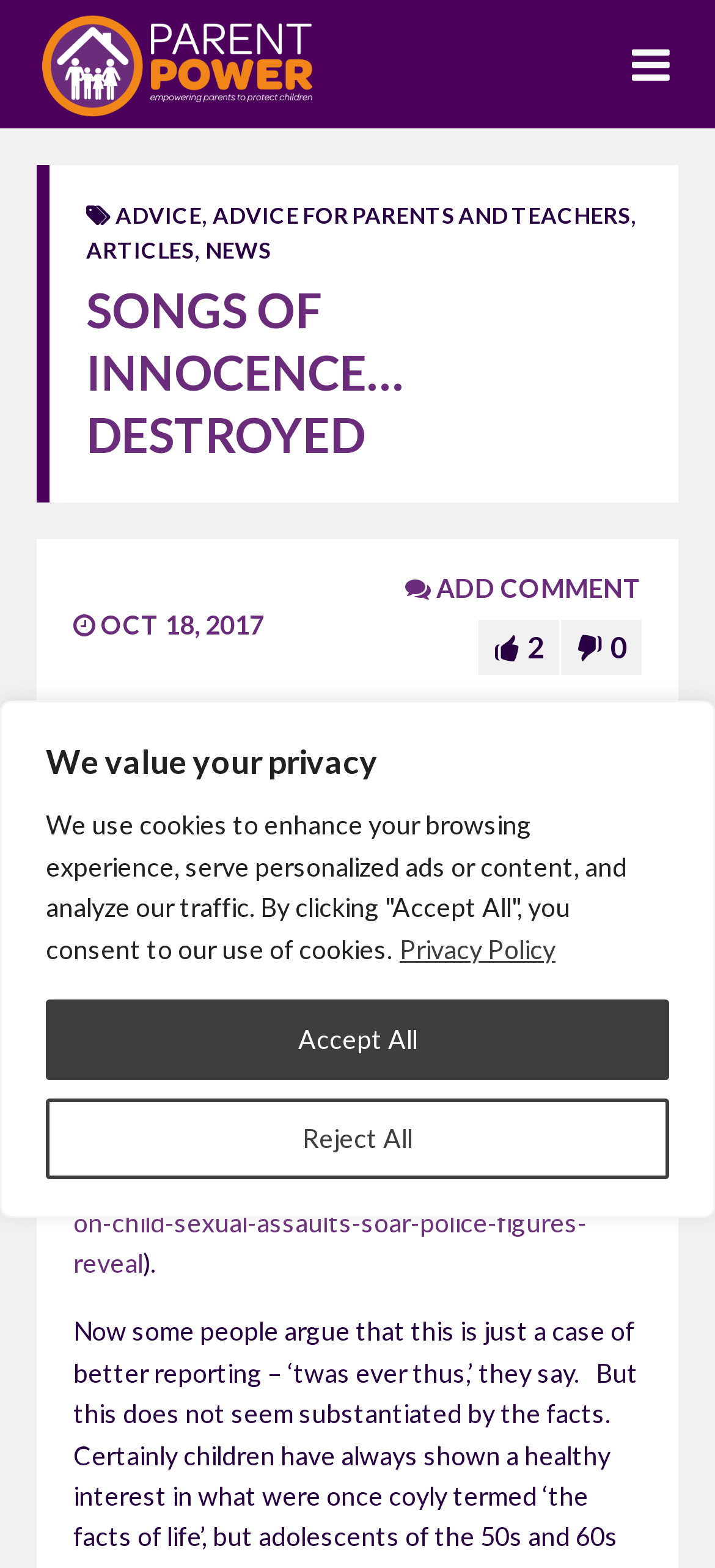Give a one-word or short phrase answer to the question: 
How many years of data are shown in the Panorama report?

4 years